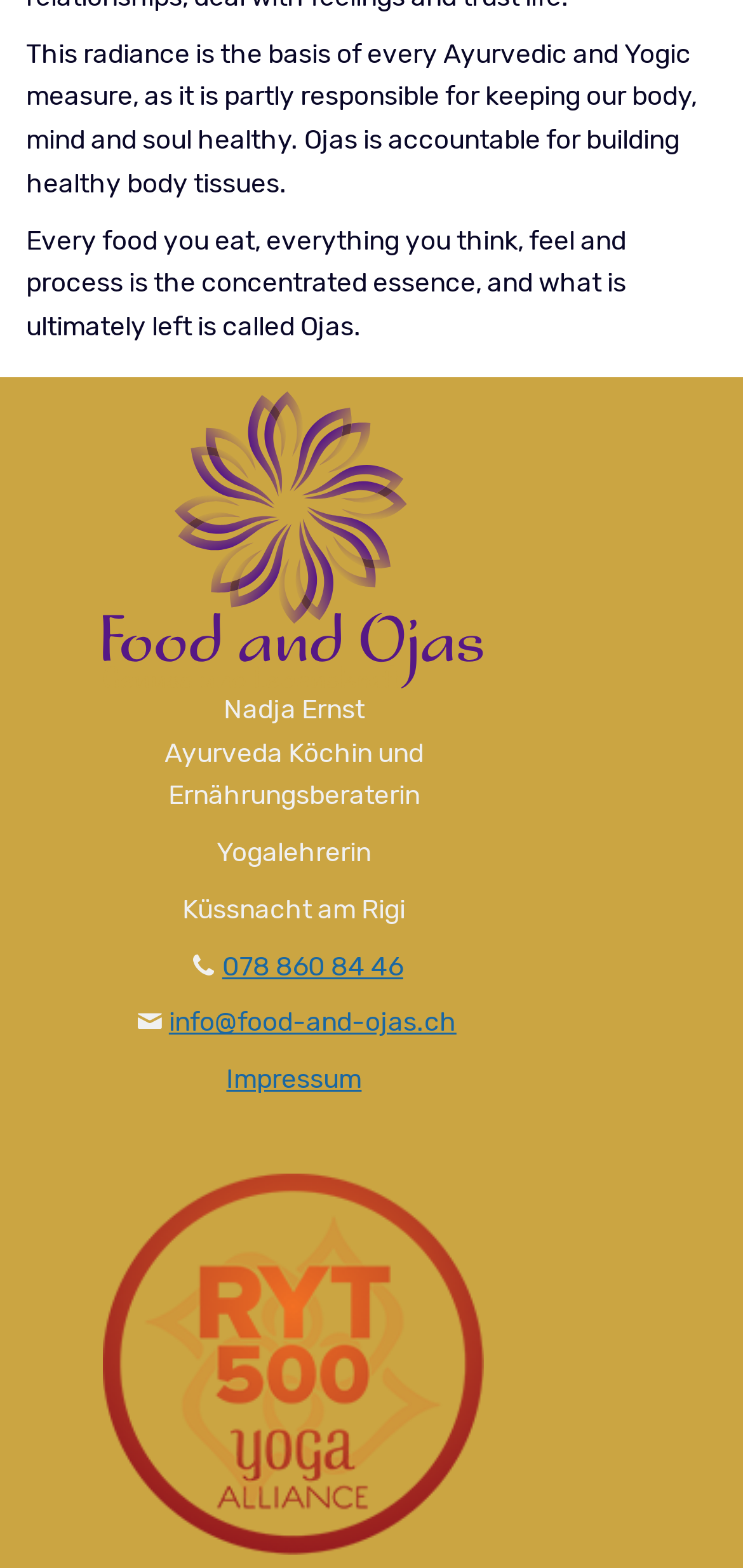Find the coordinates for the bounding box of the element with this description: "🔗".

None